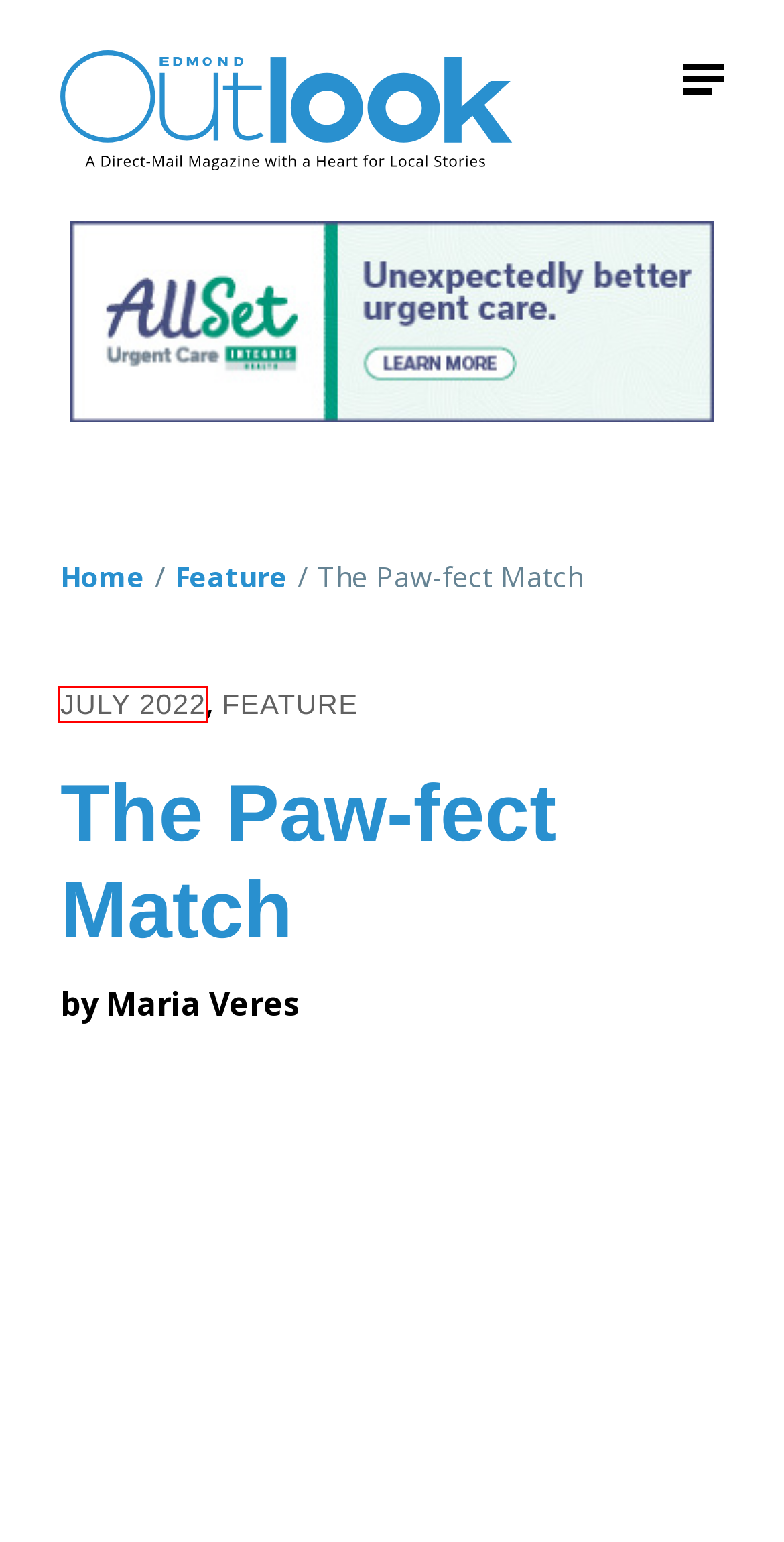Look at the screenshot of a webpage, where a red bounding box highlights an element. Select the best description that matches the new webpage after clicking the highlighted element. Here are the candidates:
A. About | Edmond Outlook
B. Edmond's Community News Magazine Since 2005 | Edmond Outlook
C. Feature | Edmond Outlook
D. July 2022 | Edmond Outlook
E. Advertise | Edmond Outlook
F. Maria Veres | Edmond Outlook
G. Food | Edmond Outlook
H. Arts | Edmond Outlook

D